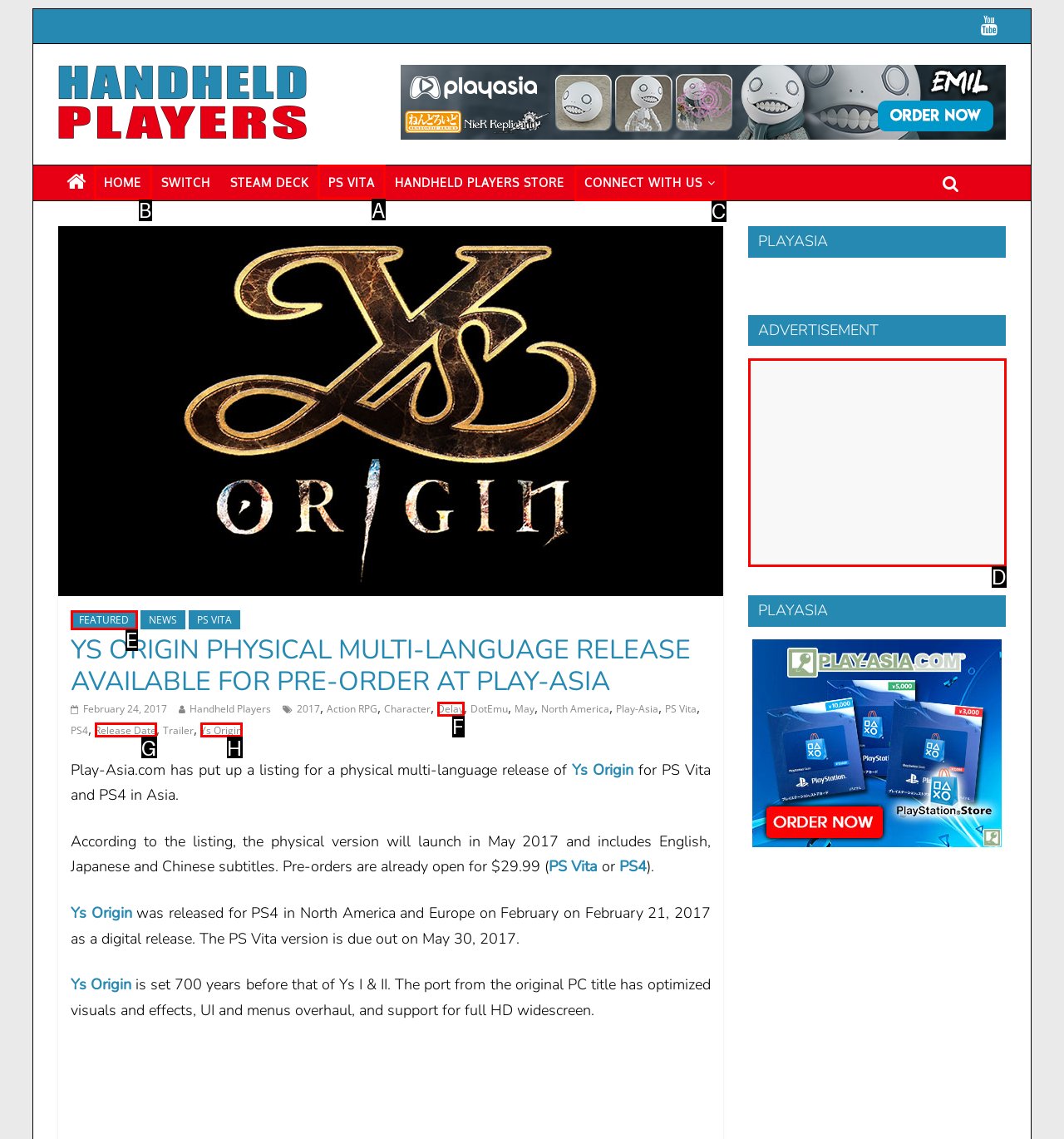Identify the correct UI element to click to follow this instruction: Go to the PS Vita page
Respond with the letter of the appropriate choice from the displayed options.

A